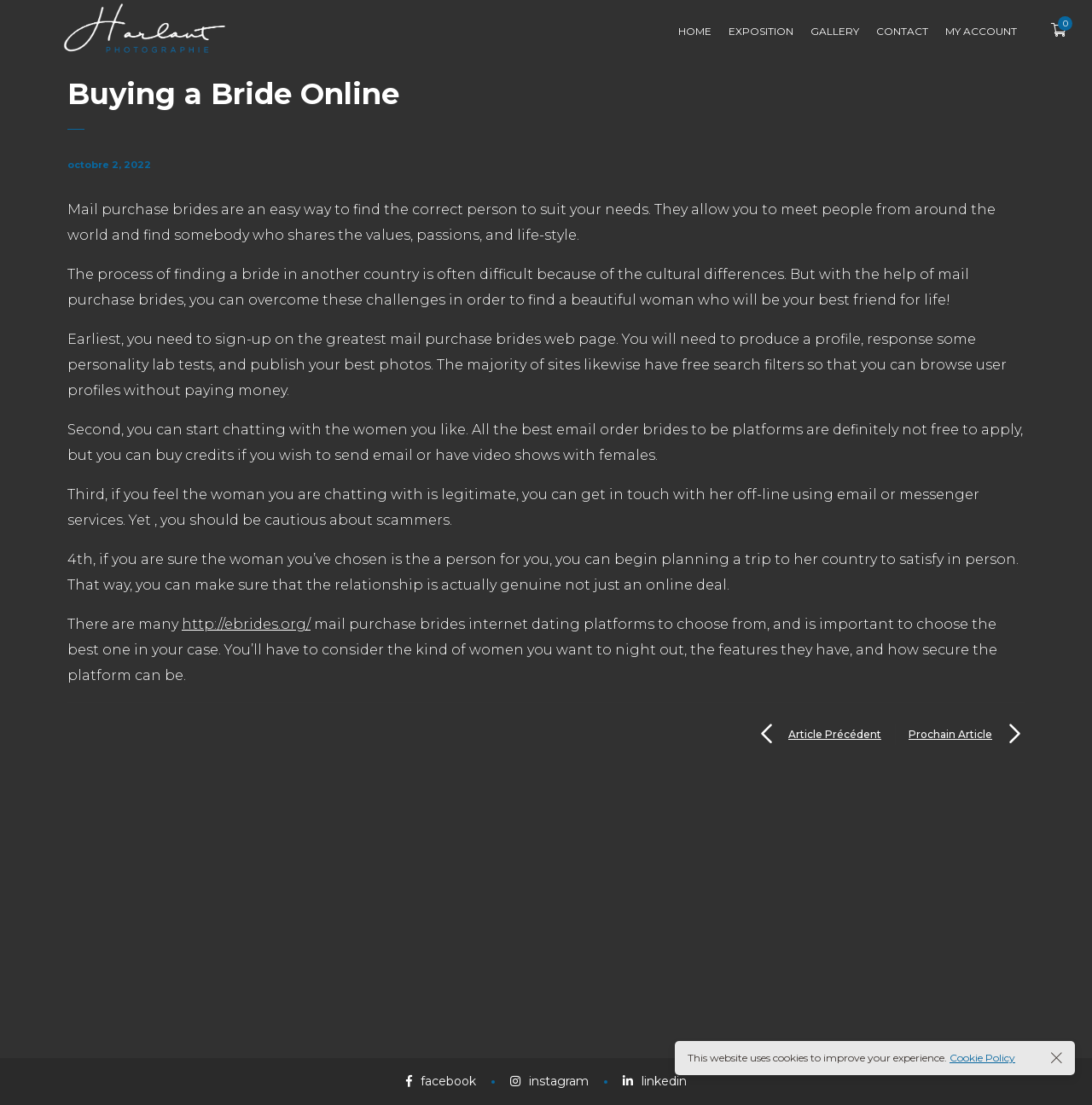Extract the main headline from the webpage and generate its text.

Buying a Bride Online